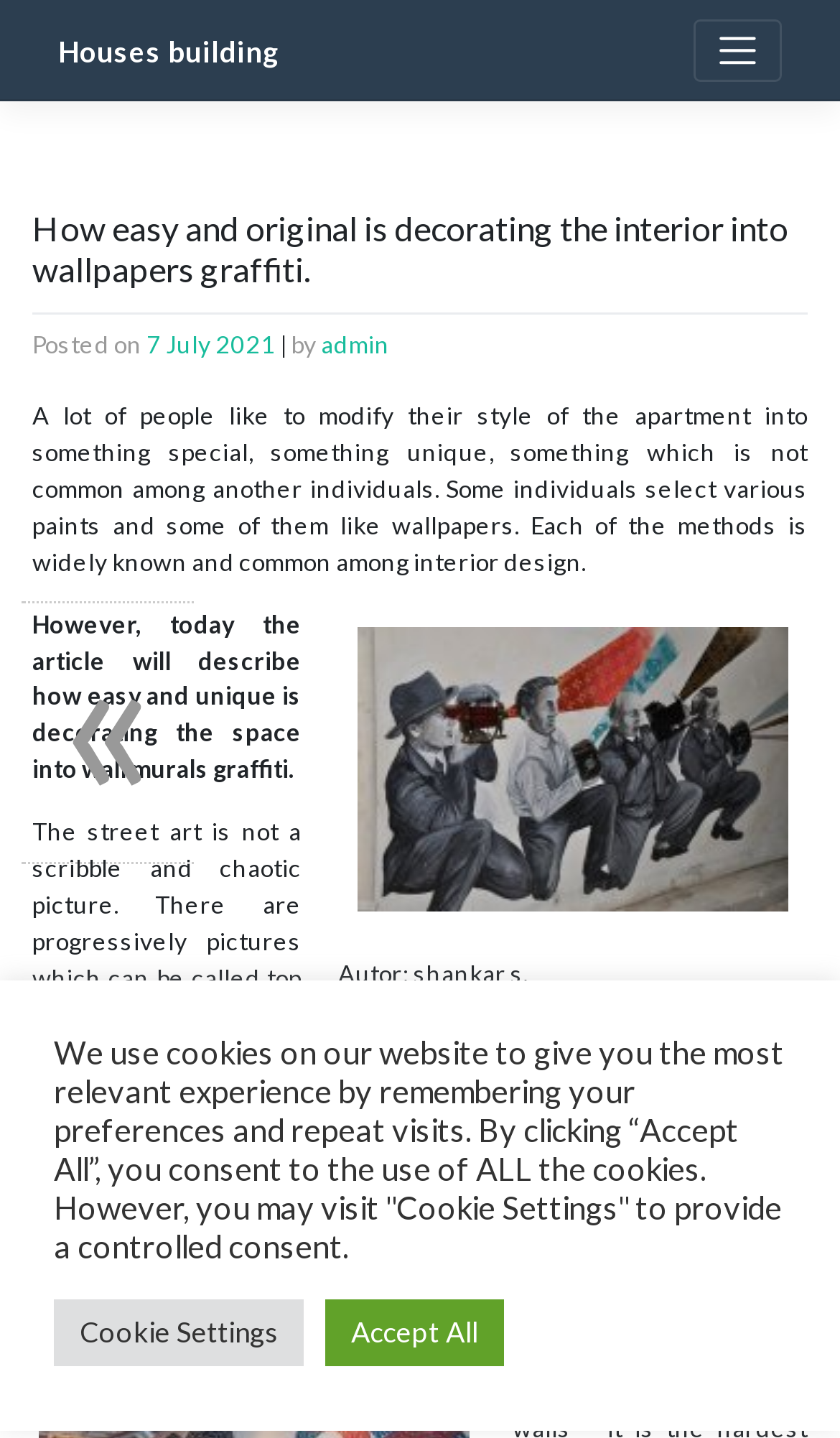Using the element description: "7 July 2021", determine the bounding box coordinates. The coordinates should be in the format [left, top, right, bottom], with values between 0 and 1.

[0.174, 0.229, 0.328, 0.248]